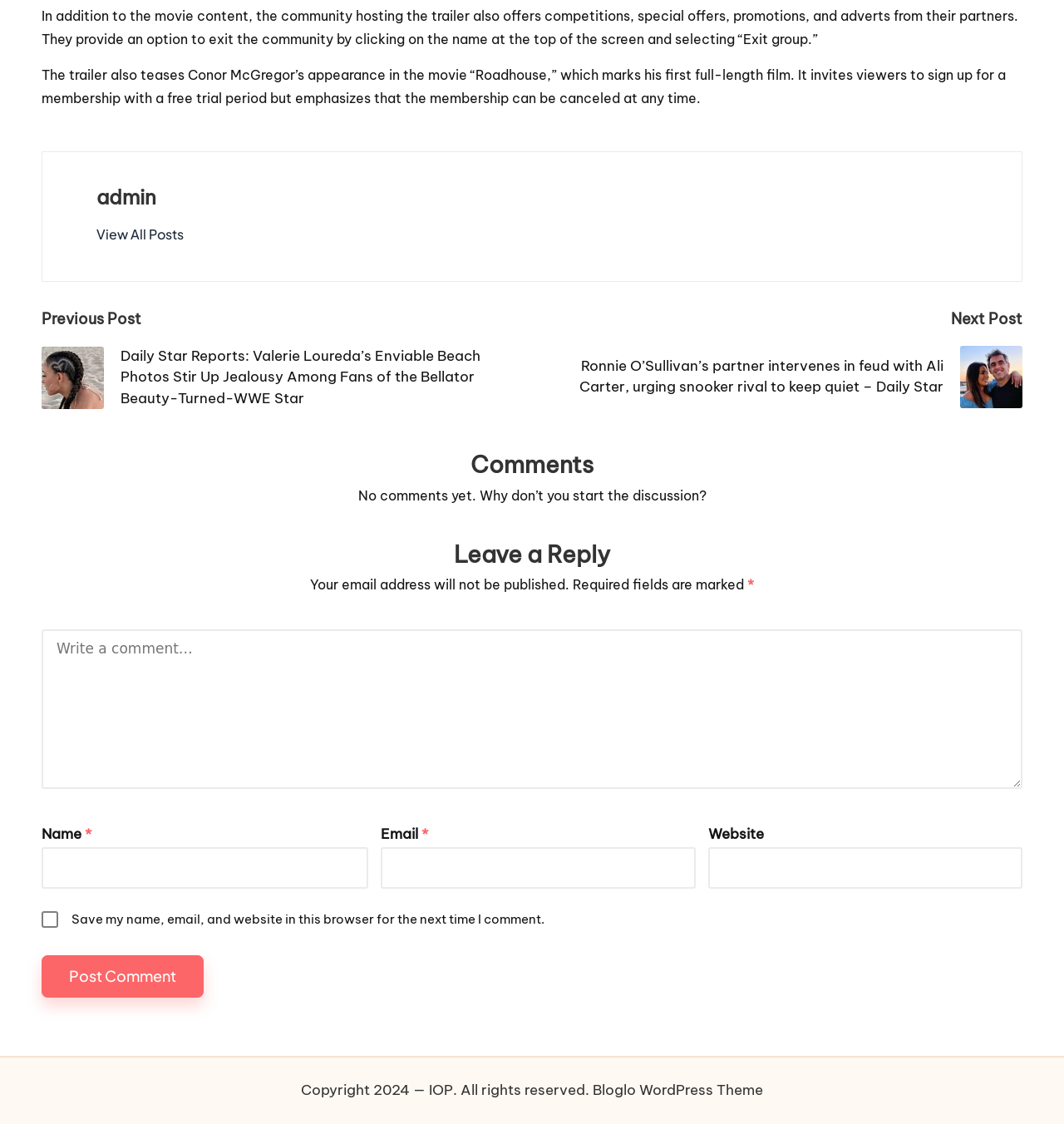What is the name of the movie Conor McGregor is appearing in?
Respond to the question with a single word or phrase according to the image.

Roadhouse